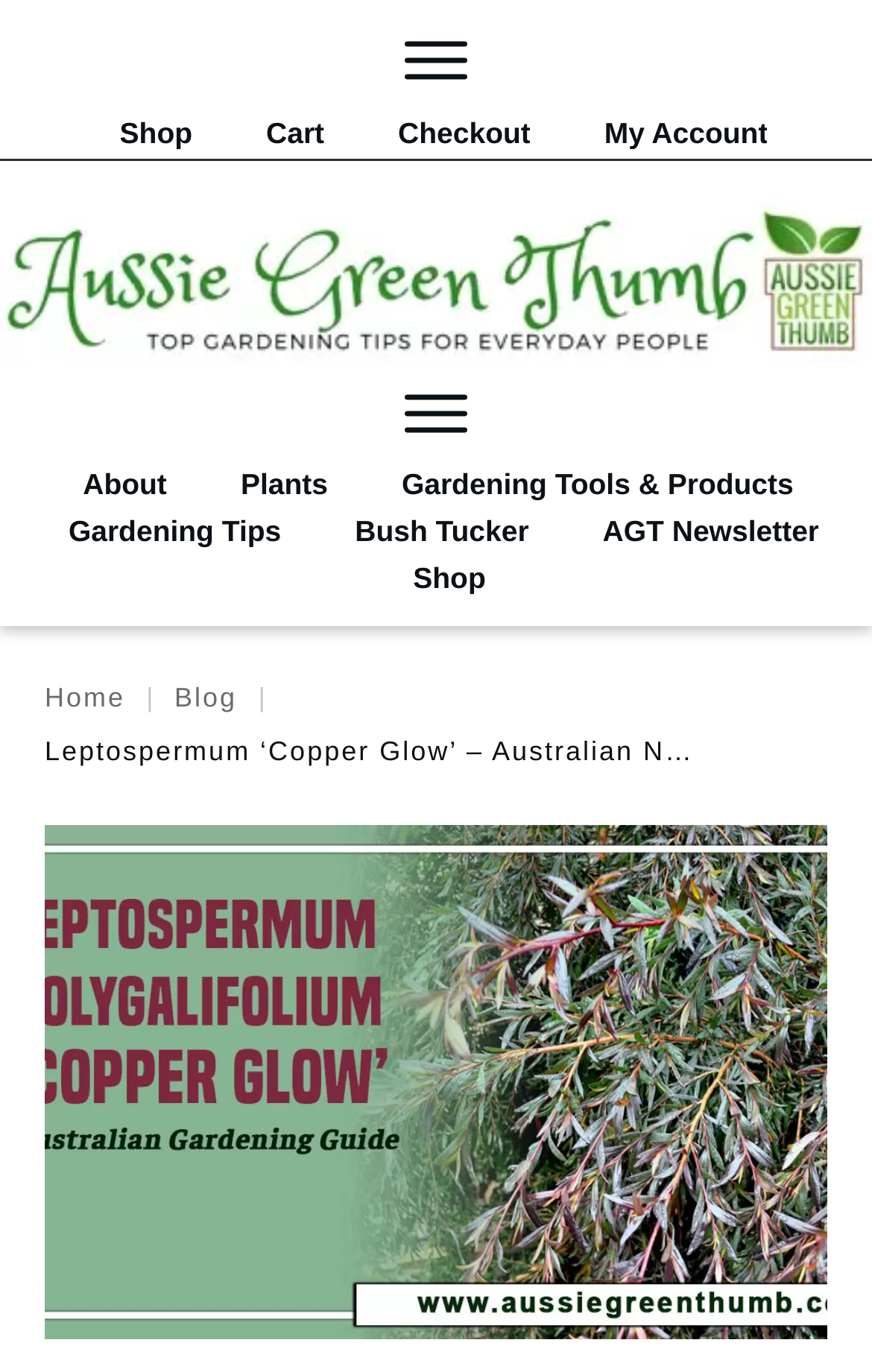What is the position of the image relative to the link 'Aussie Green Thumb'?
Please provide a detailed answer to the question.

According to the bounding box coordinates, the image with the description 'Aussie Green Thumb Australia's best gardening website for gardening tips, how to grow guides and tool reviews' has a y1 value of 0.125, which is greater than the y1 value of the link 'Aussie Green Thumb' (0.0). Therefore, the image is positioned below the link.